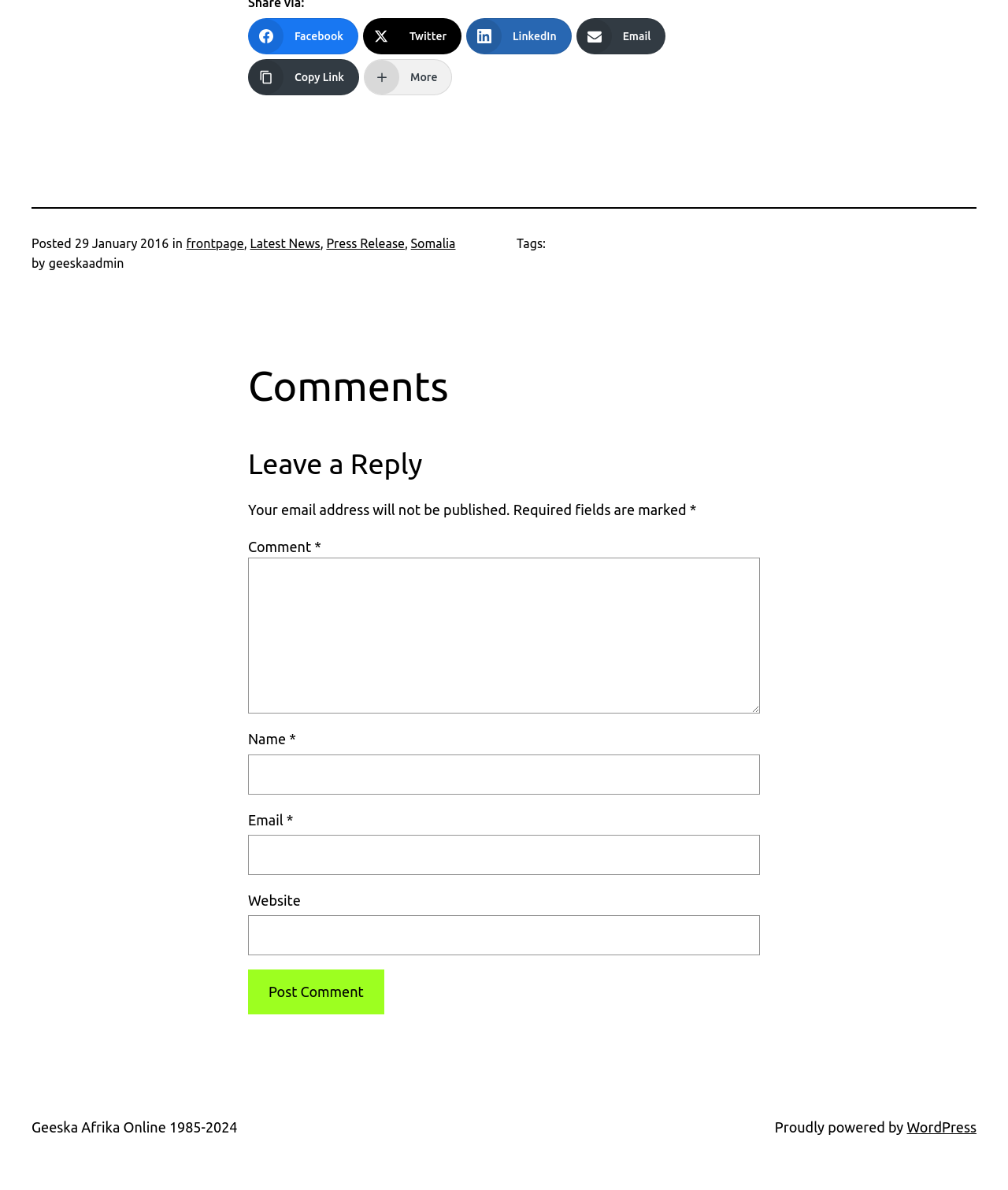Please respond to the question using a single word or phrase:
What is the name of the author of the article?

geeskaadmin